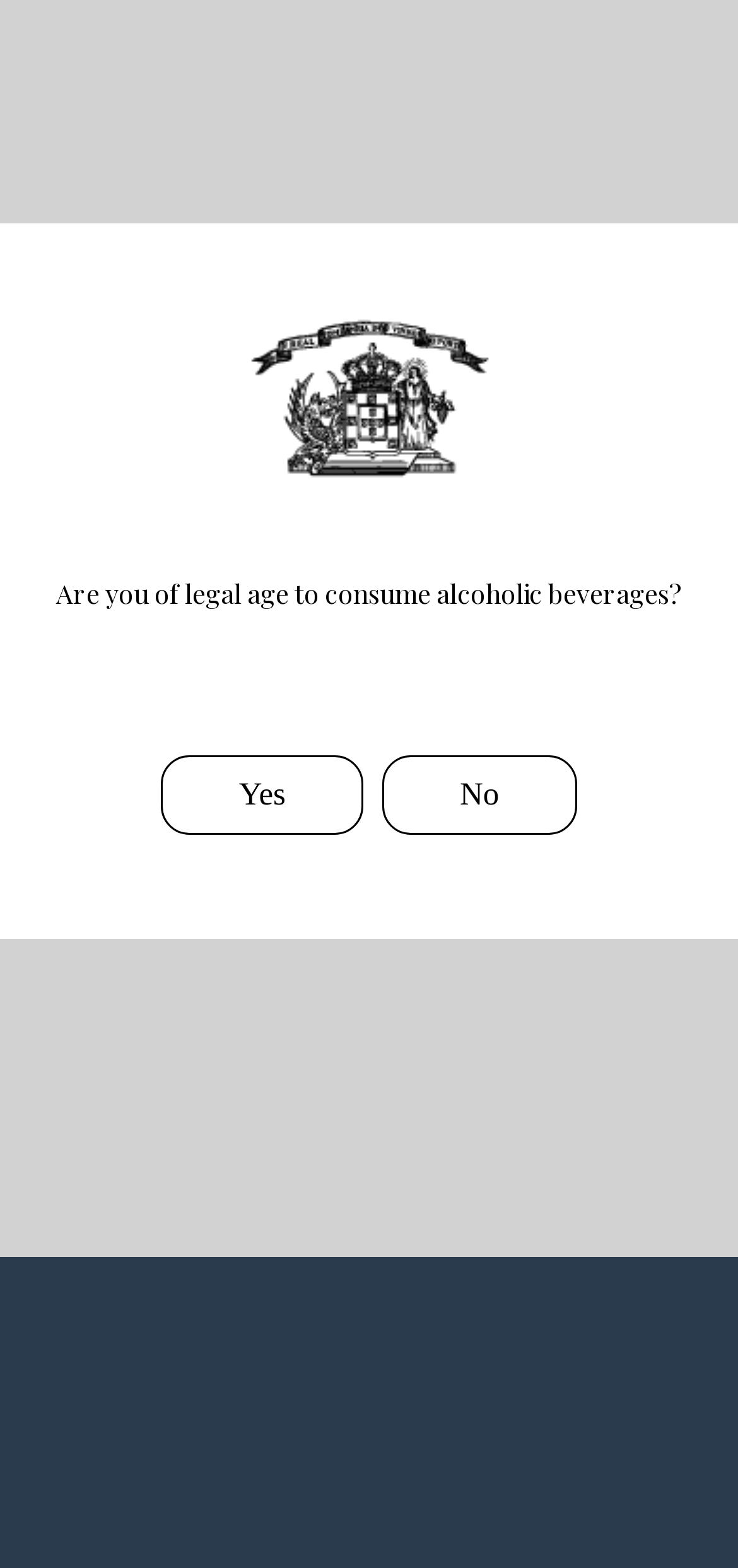What is the grape variety used in the wine?
From the image, provide a succinct answer in one word or a short phrase.

Pinot Noir